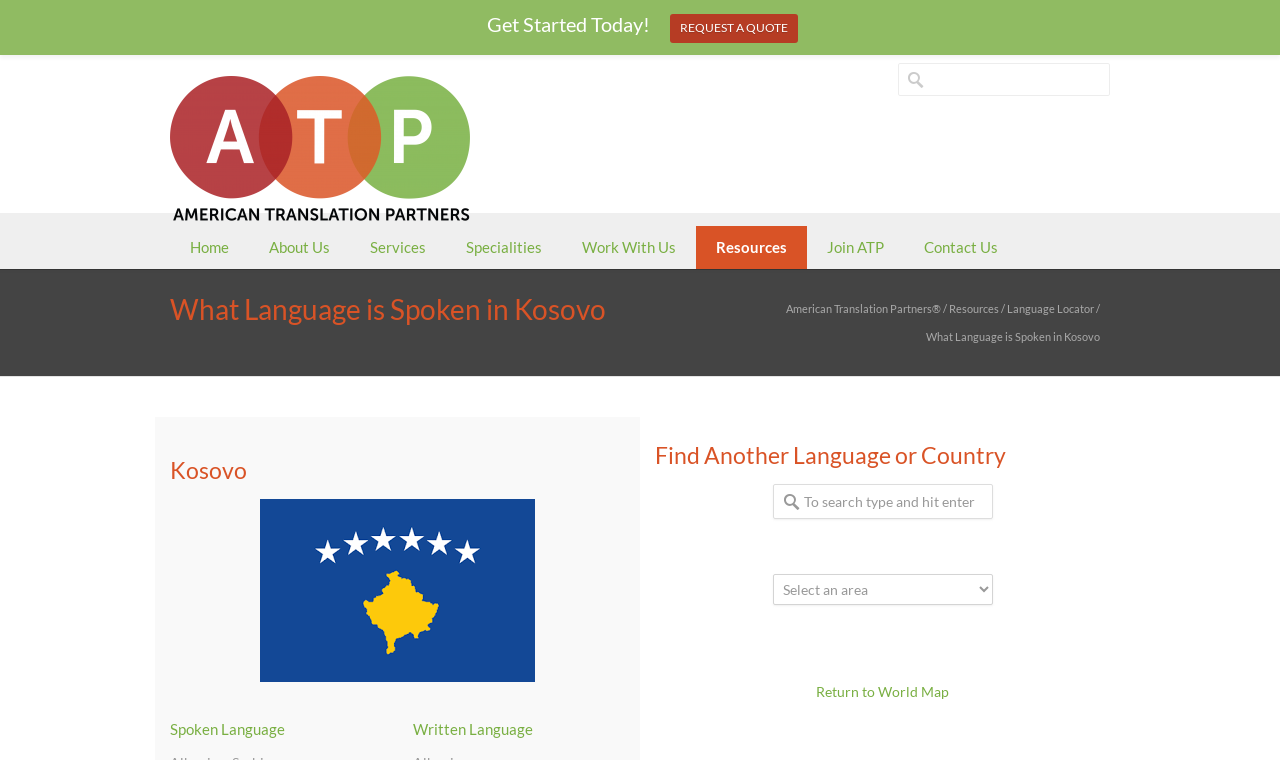Given the following UI element description: "Return to World Map", find the bounding box coordinates in the webpage screenshot.

[0.638, 0.898, 0.741, 0.921]